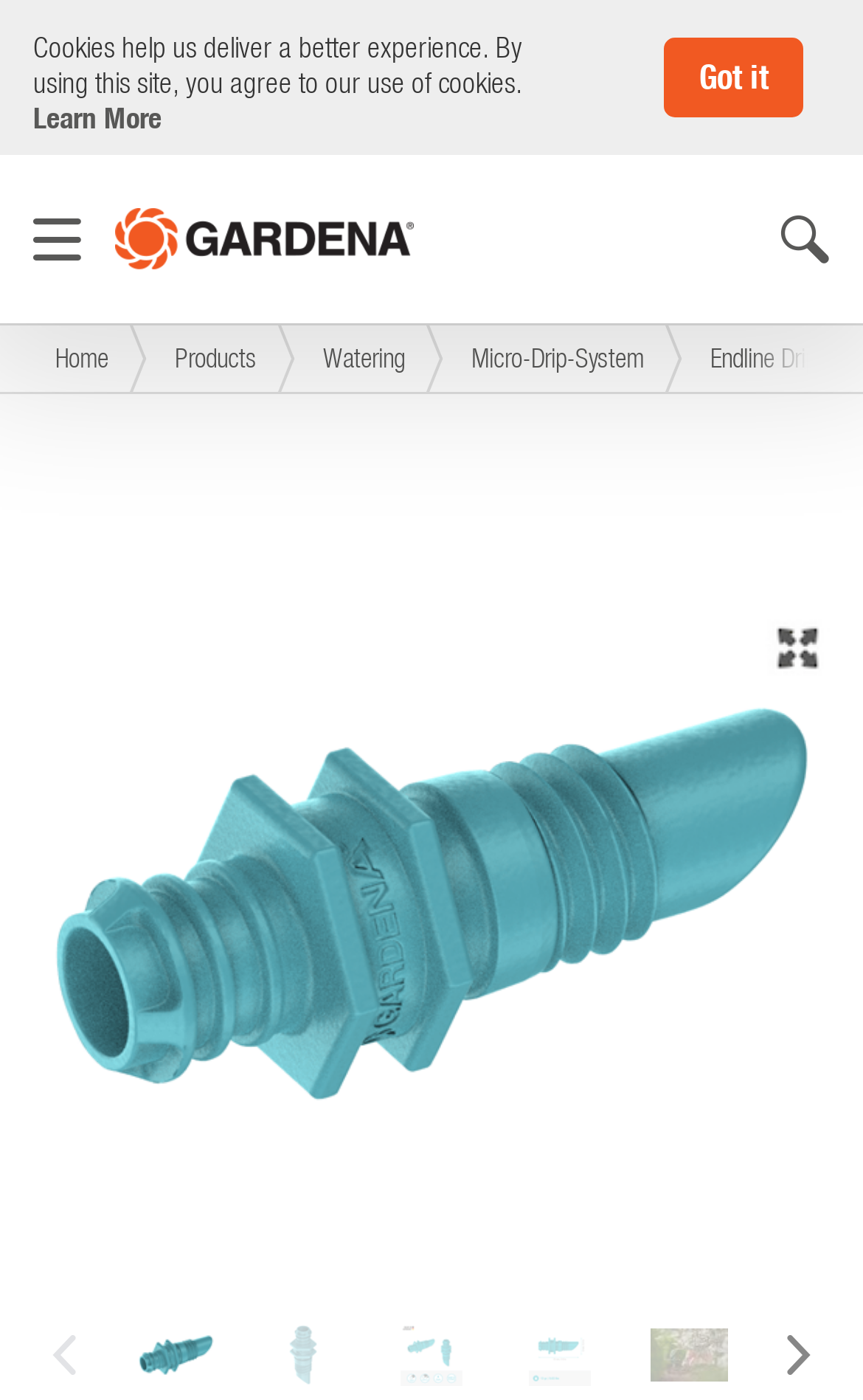What is the brand of the product?
Answer the question with as much detail as possible.

I determined the brand of the product by looking at the header section of the webpage, where I found a link with the text 'Gardena' and an image with the same name, indicating that it is the brand logo.